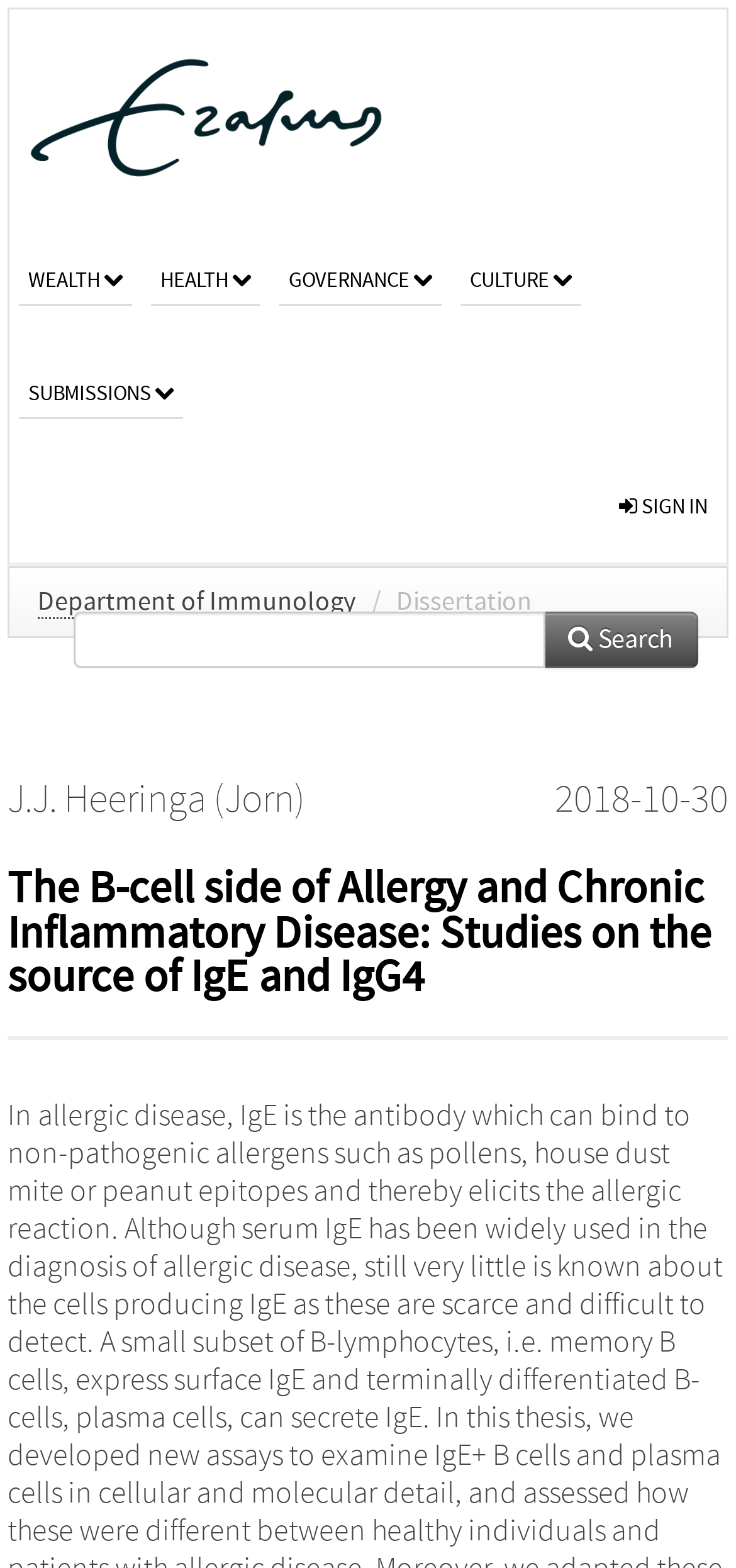Identify the bounding box coordinates of the region that needs to be clicked to carry out this instruction: "visit university website". Provide these coordinates as four float numbers ranging from 0 to 1, i.e., [left, top, right, bottom].

[0.0, 0.006, 0.564, 0.143]